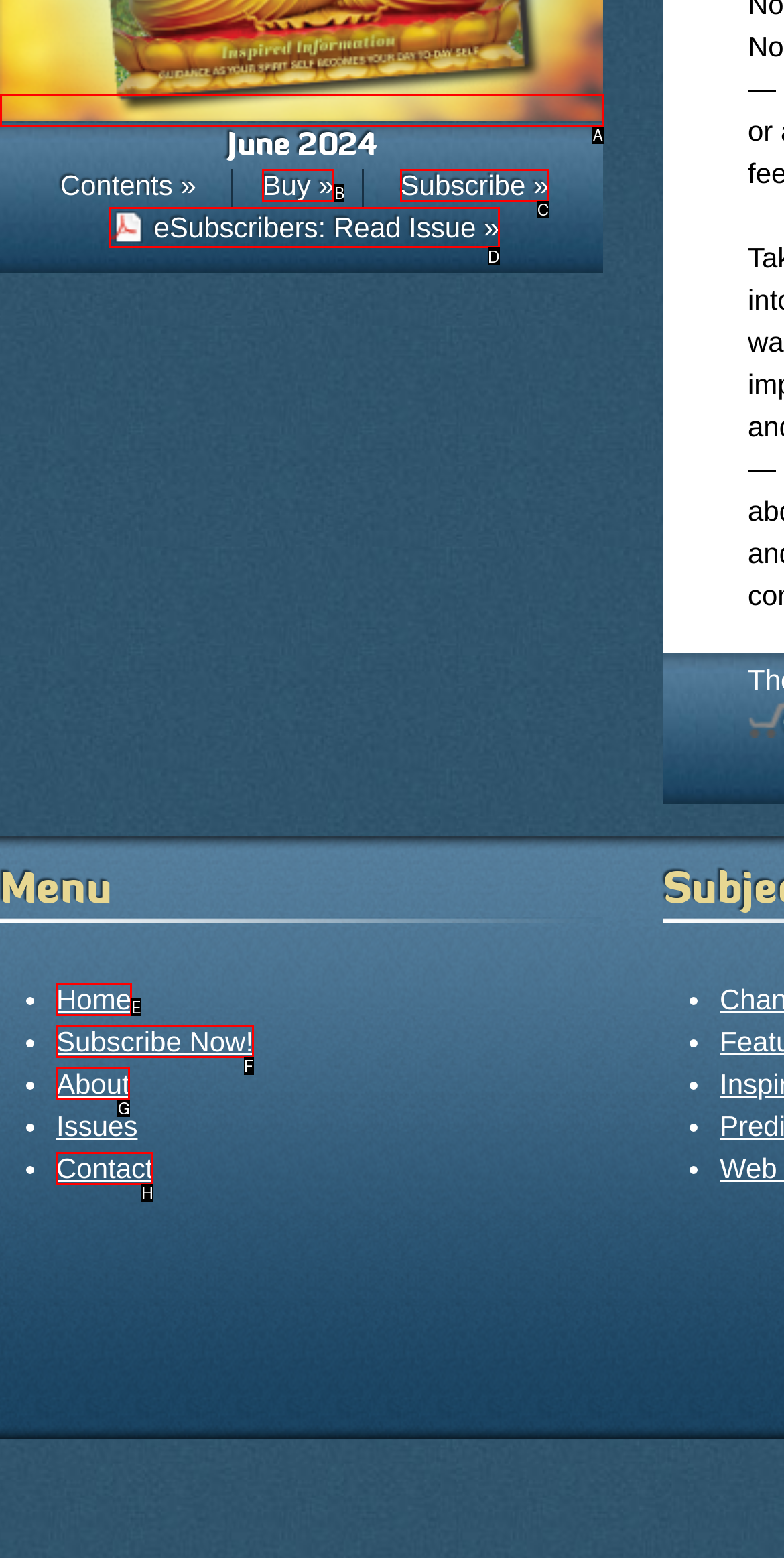Which letter corresponds to the correct option to complete the task: Read about iOS push notifications?
Answer with the letter of the chosen UI element.

None